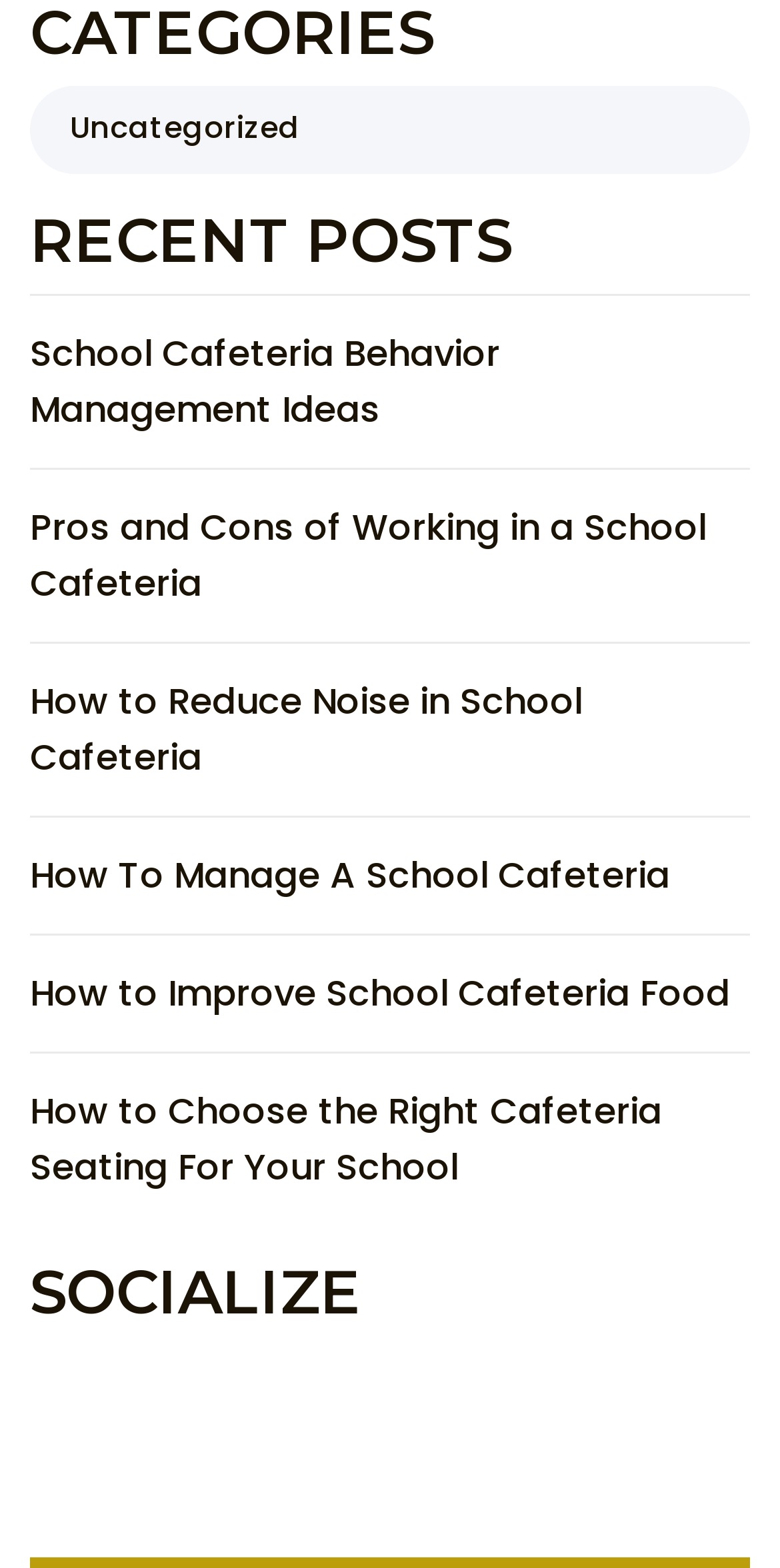Is there a link about school cafeteria behavior management?
Based on the image, give a one-word or short phrase answer.

Yes